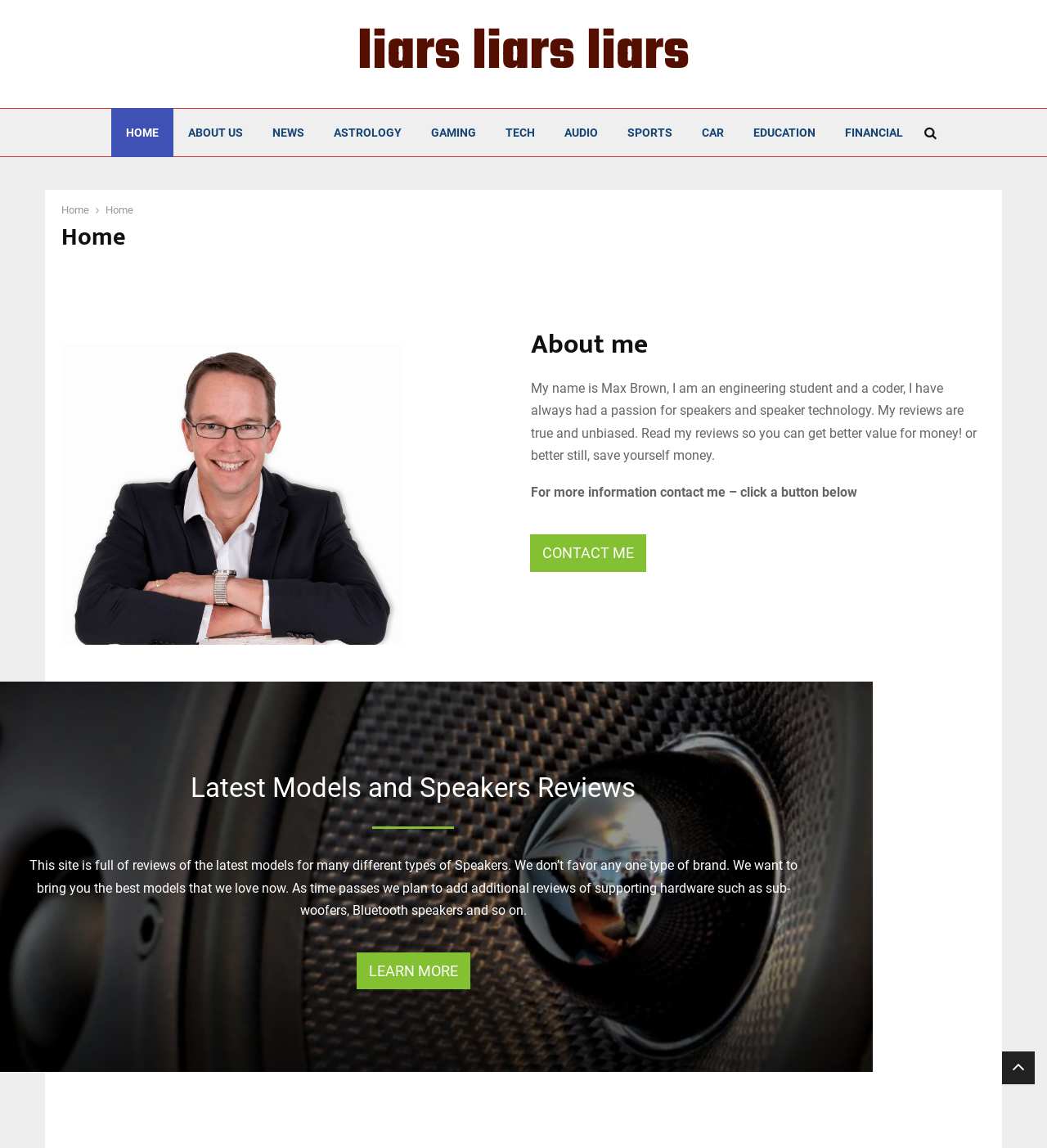What is the author's profession?
Look at the image and respond with a one-word or short phrase answer.

engineering student and coder